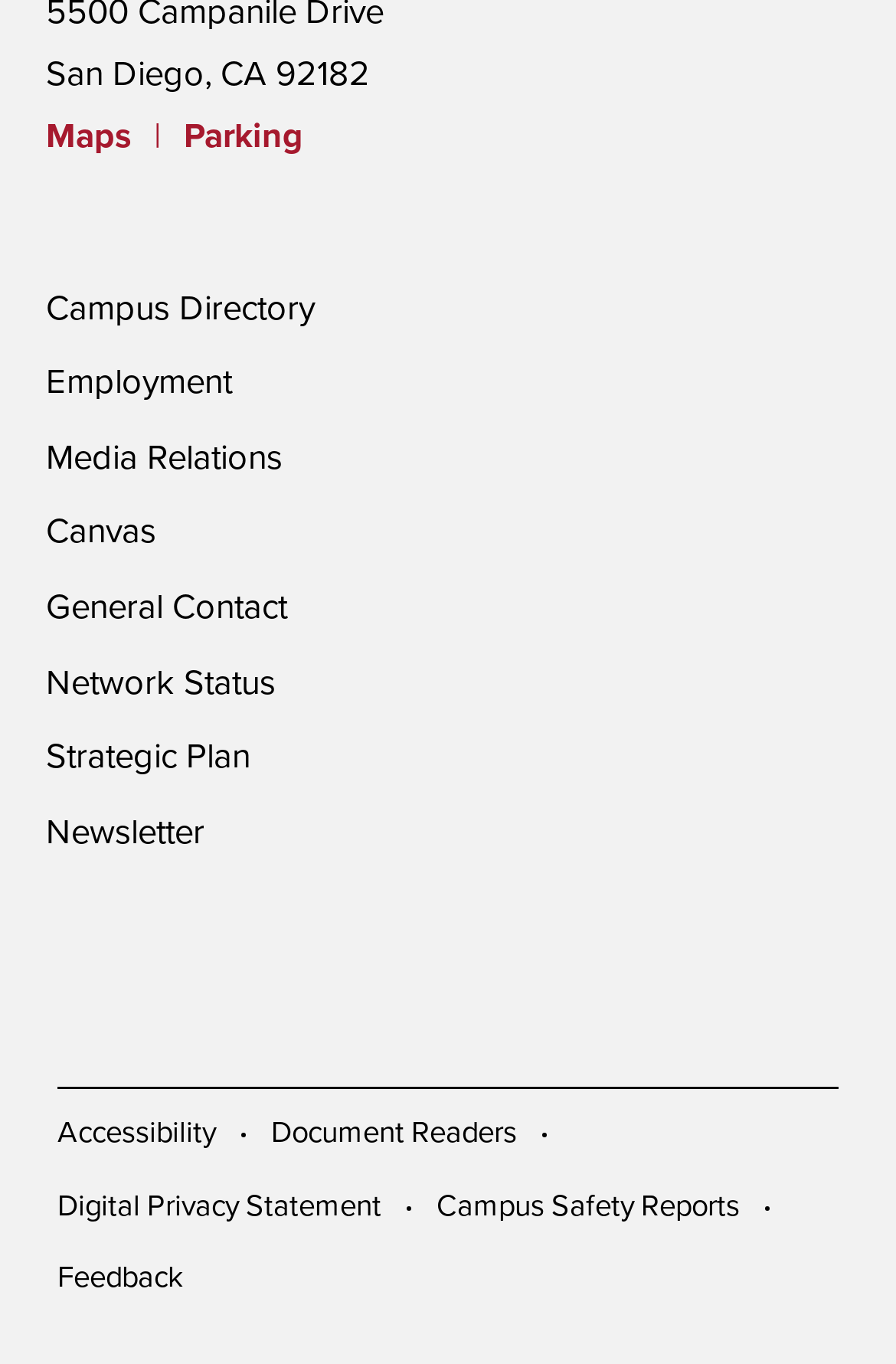How many links are there?
Look at the screenshot and give a one-word or phrase answer.

13